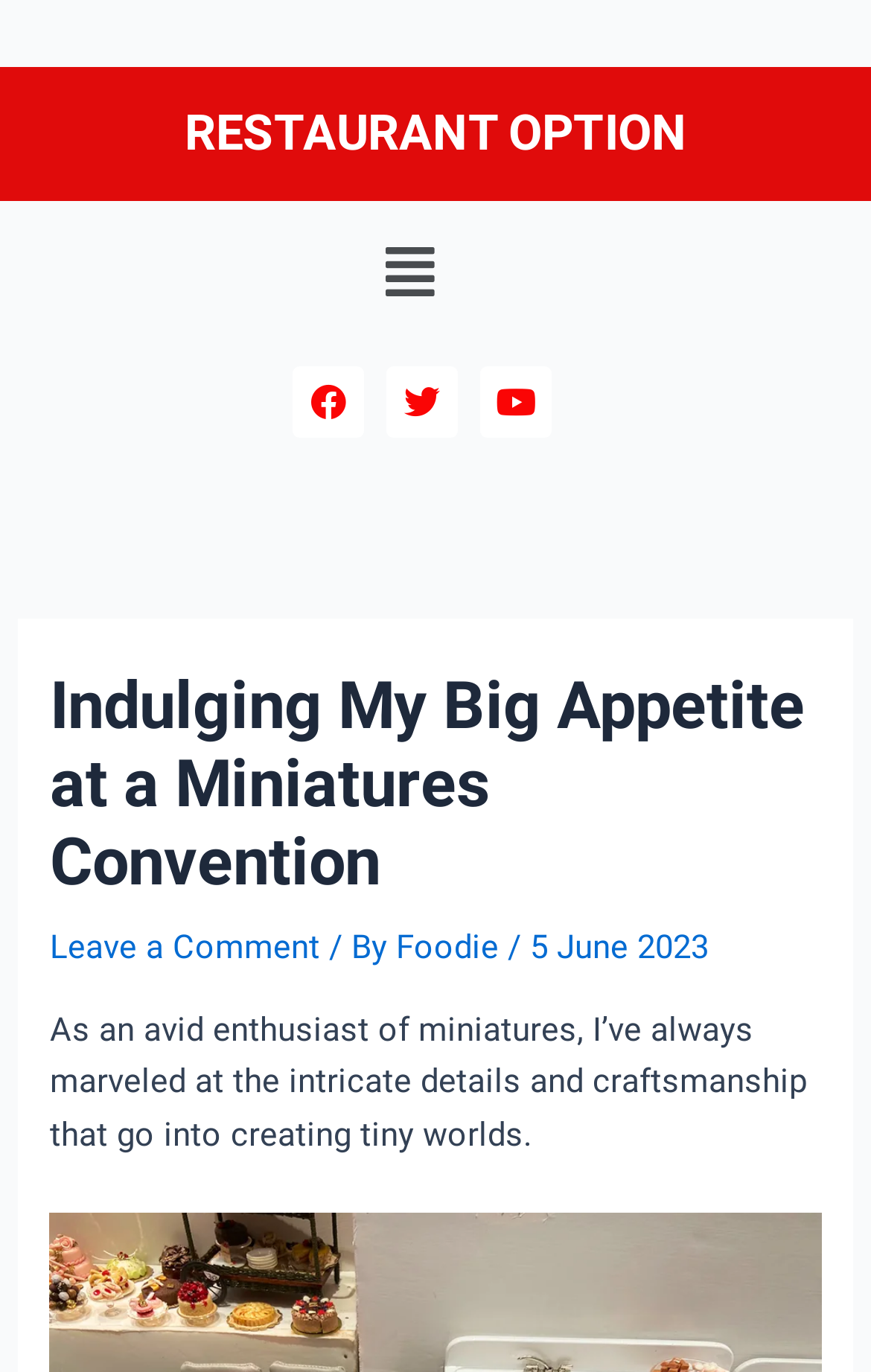Determine the bounding box of the UI element mentioned here: "Foodie". The coordinates must be in the format [left, top, right, bottom] with values ranging from 0 to 1.

[0.455, 0.676, 0.583, 0.705]